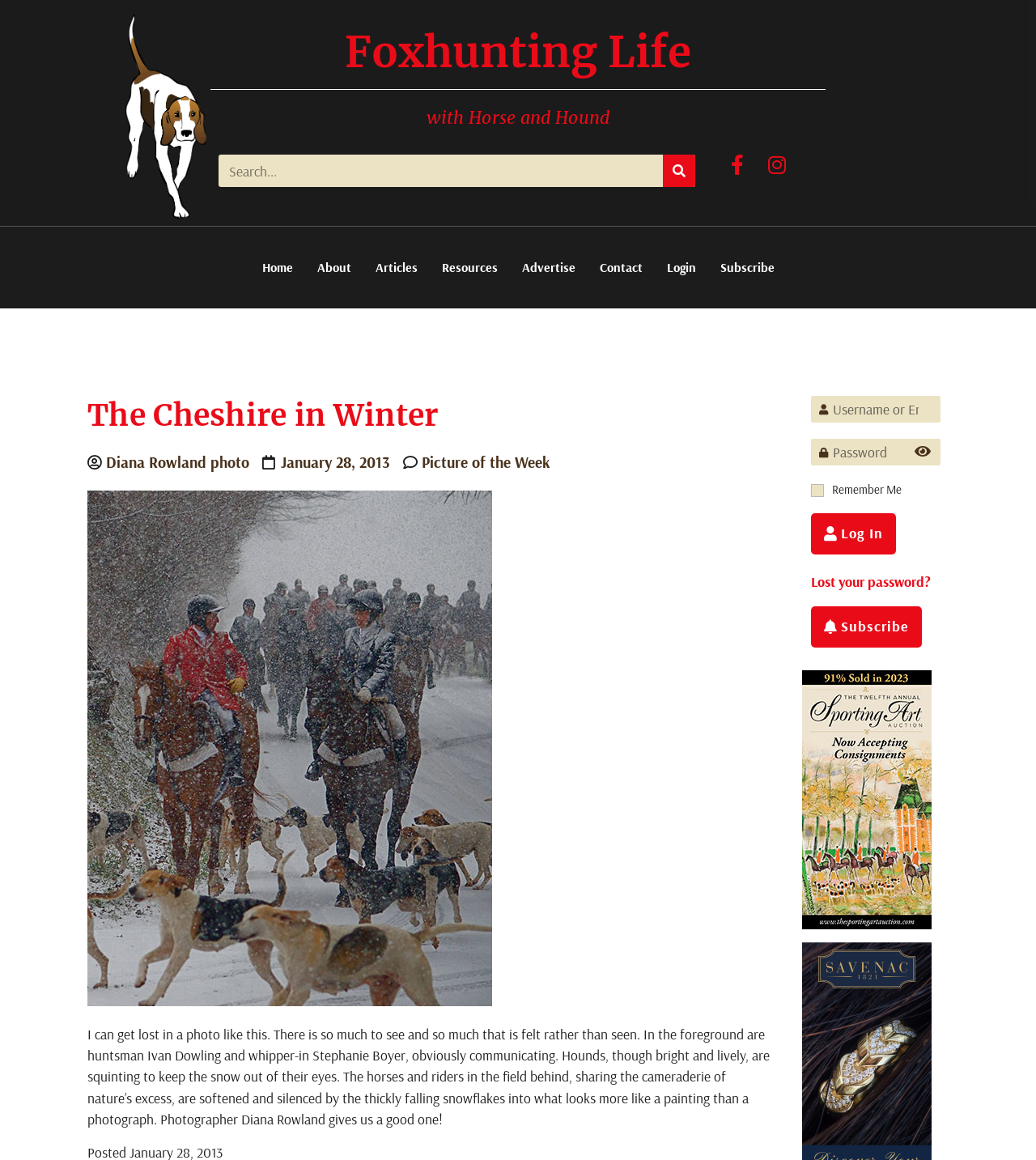Please find the bounding box coordinates of the element that you should click to achieve the following instruction: "Log in to the website". The coordinates should be presented as four float numbers between 0 and 1: [left, top, right, bottom].

[0.782, 0.442, 0.865, 0.478]